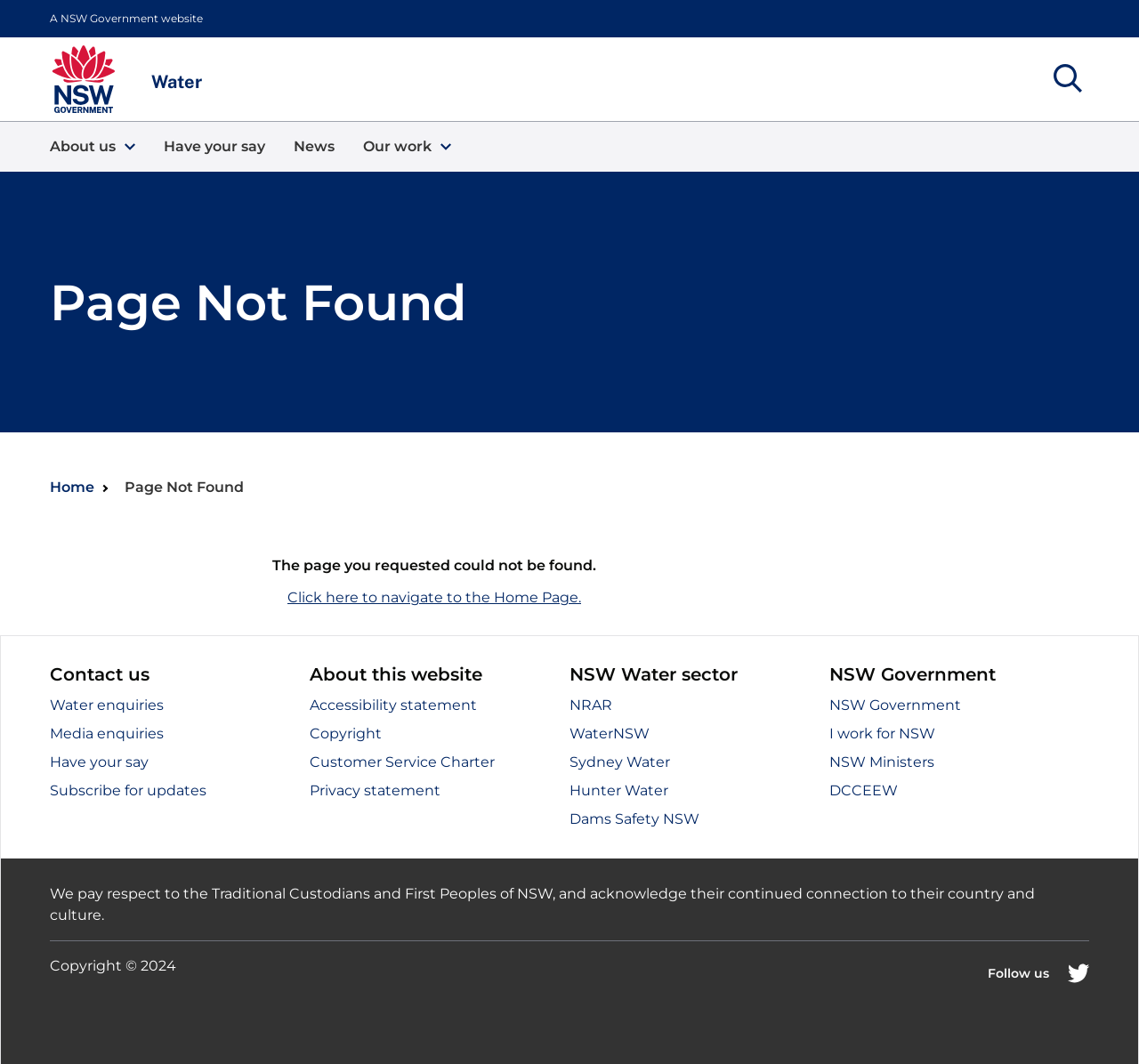What is the contact information for water enquiries?
Look at the image and provide a short answer using one word or a phrase.

Water enquiries